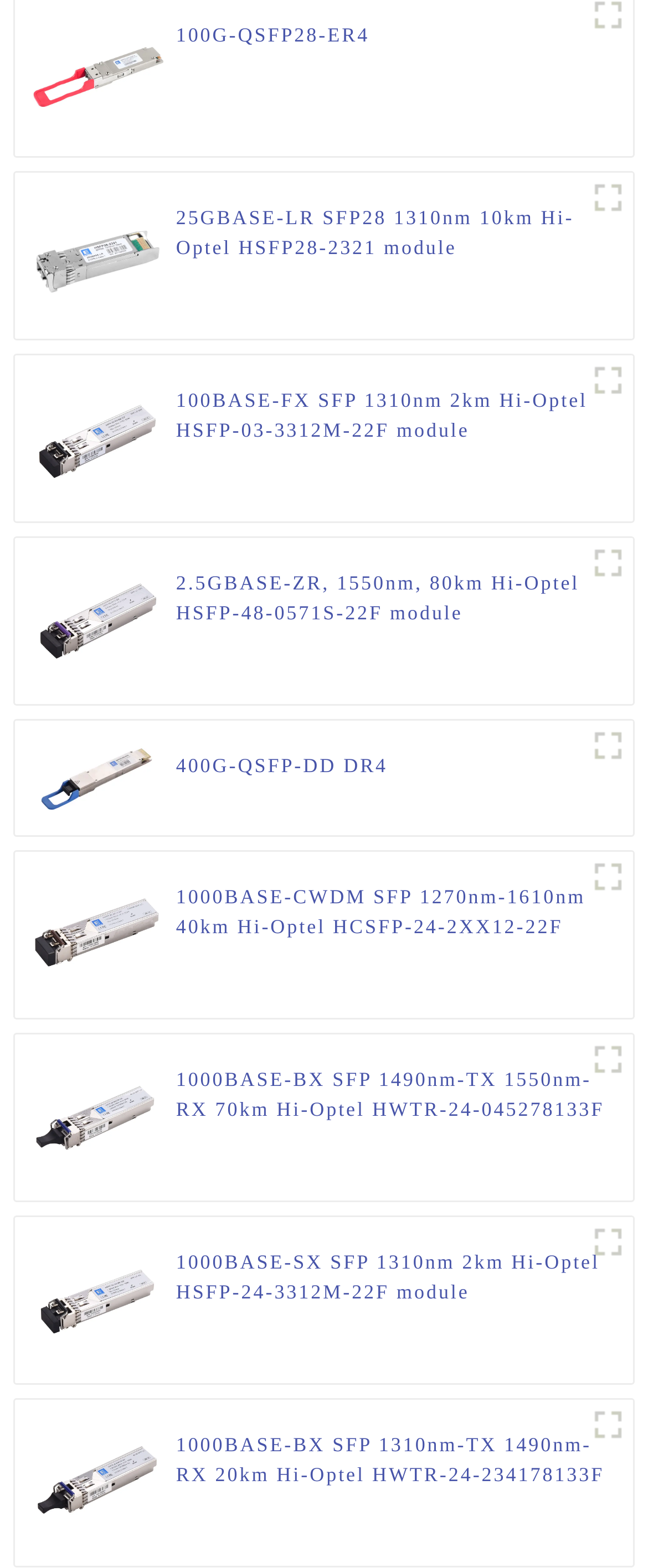Can you provide the bounding box coordinates for the element that should be clicked to implement the instruction: "View publication details"?

None